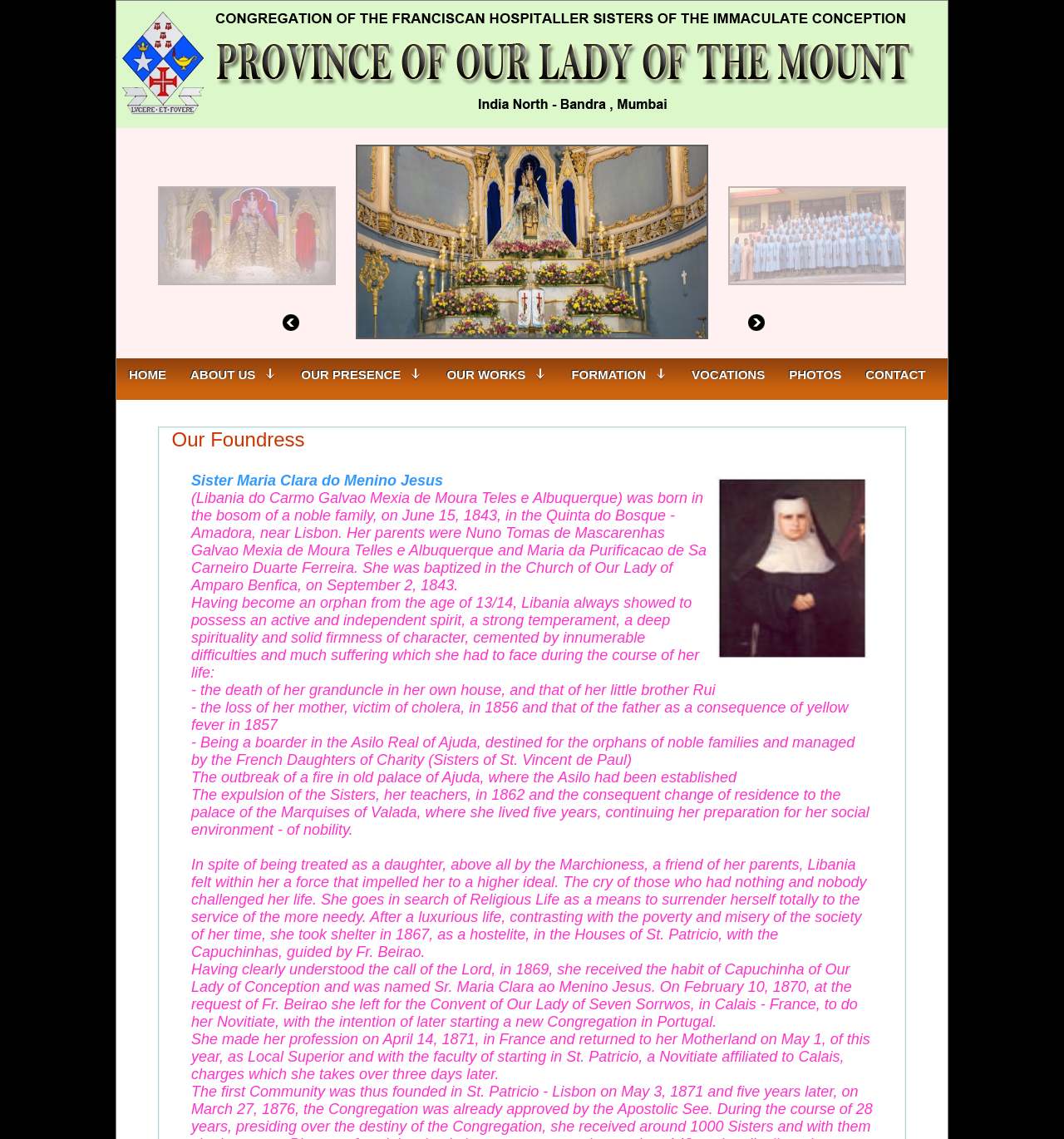Explain in detail what is displayed on the webpage.

The webpage is about the Congregation of the Franciscan Hospitaller Sisters of the Immaculate Conception, Province of Our Lady of the Mount, India North - Bandra, Mumbai. At the top, there is a logo and a title "Mount Mary Provincial Assembly 2023 Provincial Team" with some navigation links and images. Below this, there is a row of links to different sections of the website, including "HOME", "ABOUT US", "OUR PRESENCE", "OUR WORKS", "FORMATION", "VOCATIONS", "PHOTOS", and "CONTACT".

The main content of the webpage is a biography of Sister Maria Clara do Menino Jesus, who was born in 1843 in Portugal. The text describes her life, including her childhood, her experiences as an orphan, and her decision to join a religious order. There are several paragraphs of text that detail her life, including her time in a boarding school, her experiences with fires and expulsions, and her eventual decision to join the Capuchinhas.

The text is accompanied by several images, including a logo, a title image, and some decorative images. There are also some links and images scattered throughout the text, but they do not appear to be the main focus of the webpage. Overall, the webpage appears to be a tribute to Sister Maria Clara do Menino Jesus and her life's work.